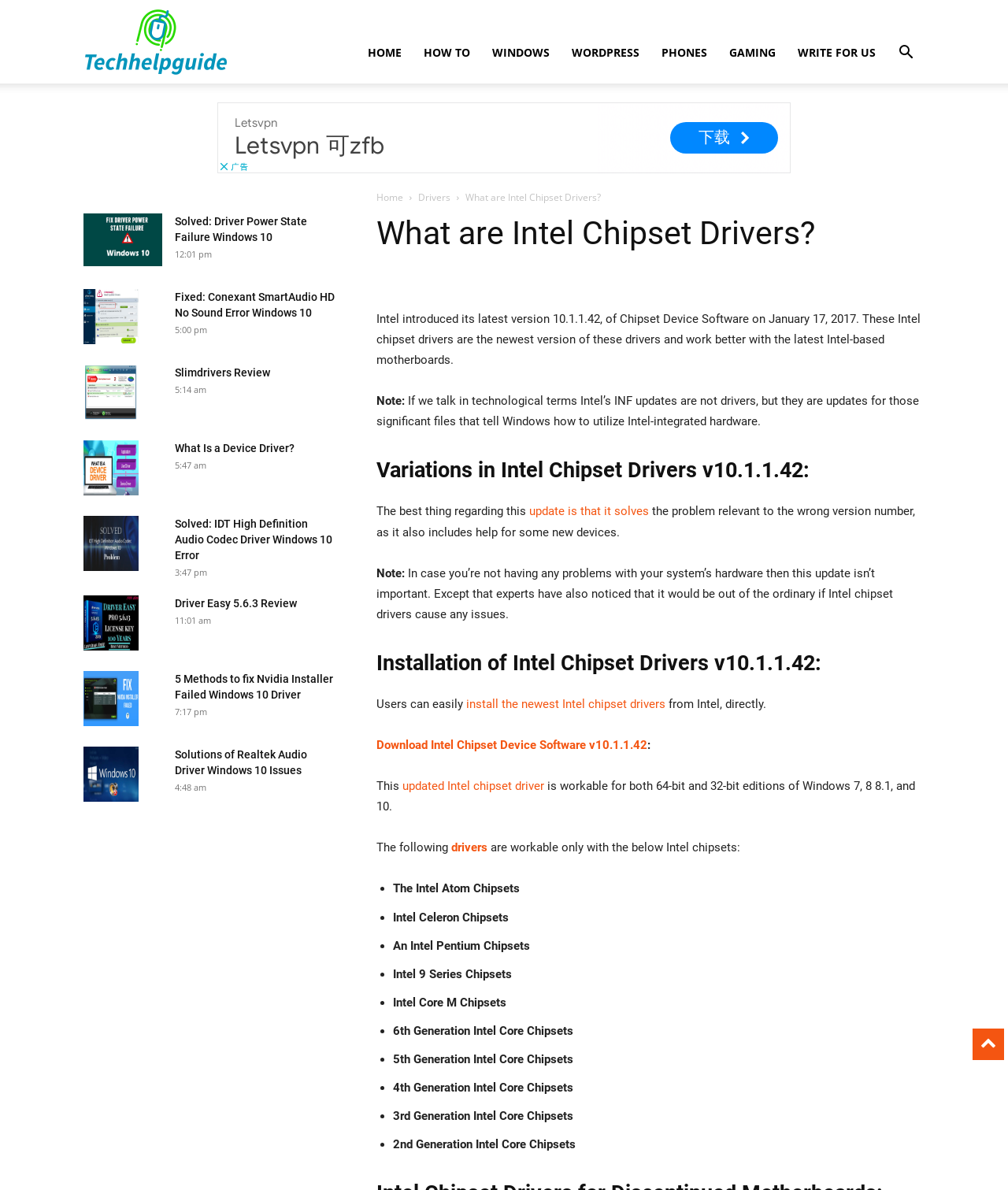Please find and report the bounding box coordinates of the element to click in order to perform the following action: "Click on the 'WRITE FOR US' link". The coordinates should be expressed as four float numbers between 0 and 1, in the format [left, top, right, bottom].

[0.78, 0.019, 0.88, 0.07]